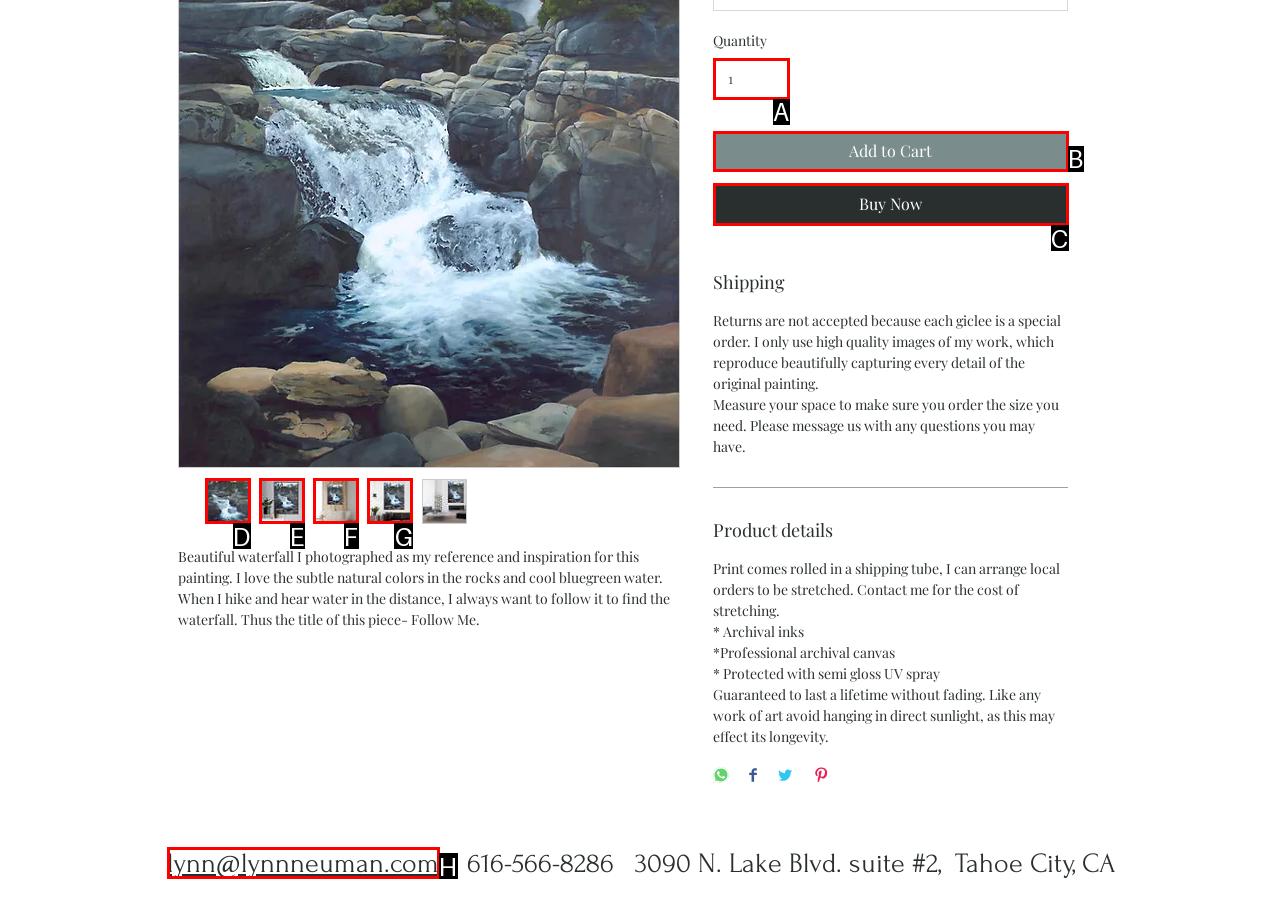Find the HTML element that matches the description provided: Buy Now
Answer using the corresponding option letter.

C